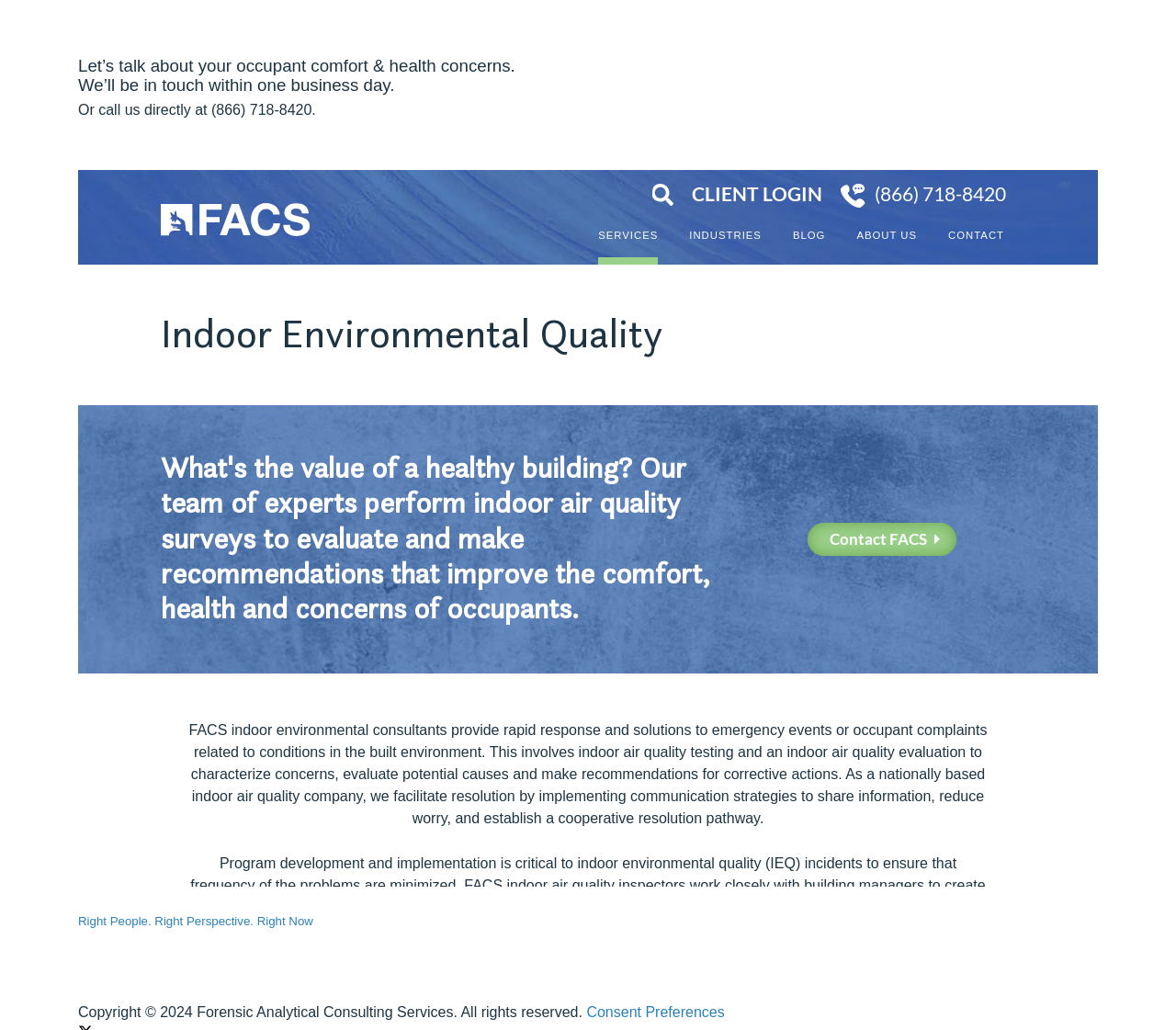What is the name of the company?
Please provide a single word or phrase answer based on the image.

Forensic Analytical Consulting Services